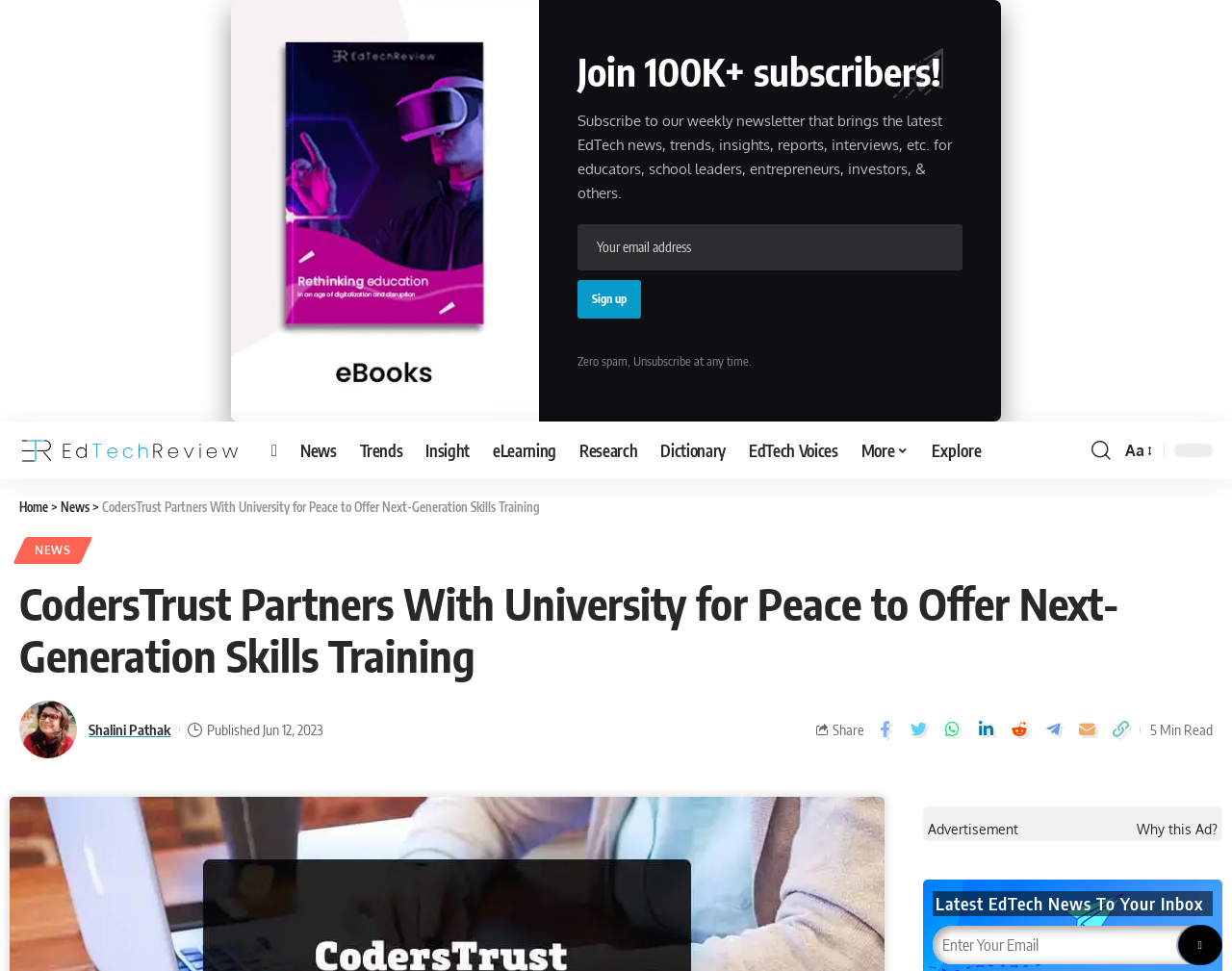Please find the bounding box coordinates for the clickable element needed to perform this instruction: "Share the article".

[0.707, 0.737, 0.729, 0.766]